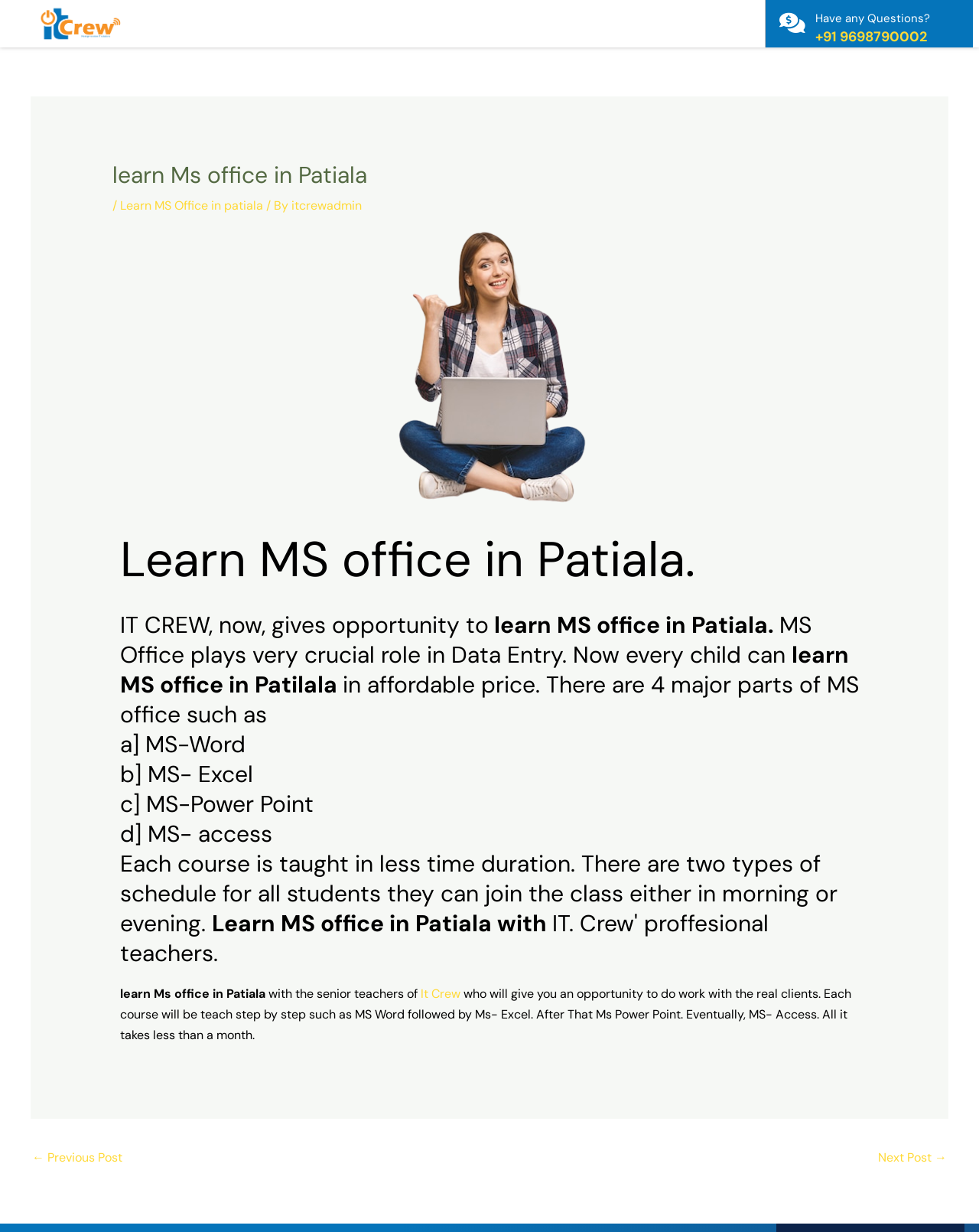Locate the bounding box coordinates of the area that needs to be clicked to fulfill the following instruction: "Click on the 'About' link". The coordinates should be in the format of four float numbers between 0 and 1, namely [left, top, right, bottom].

[0.298, 0.009, 0.367, 0.038]